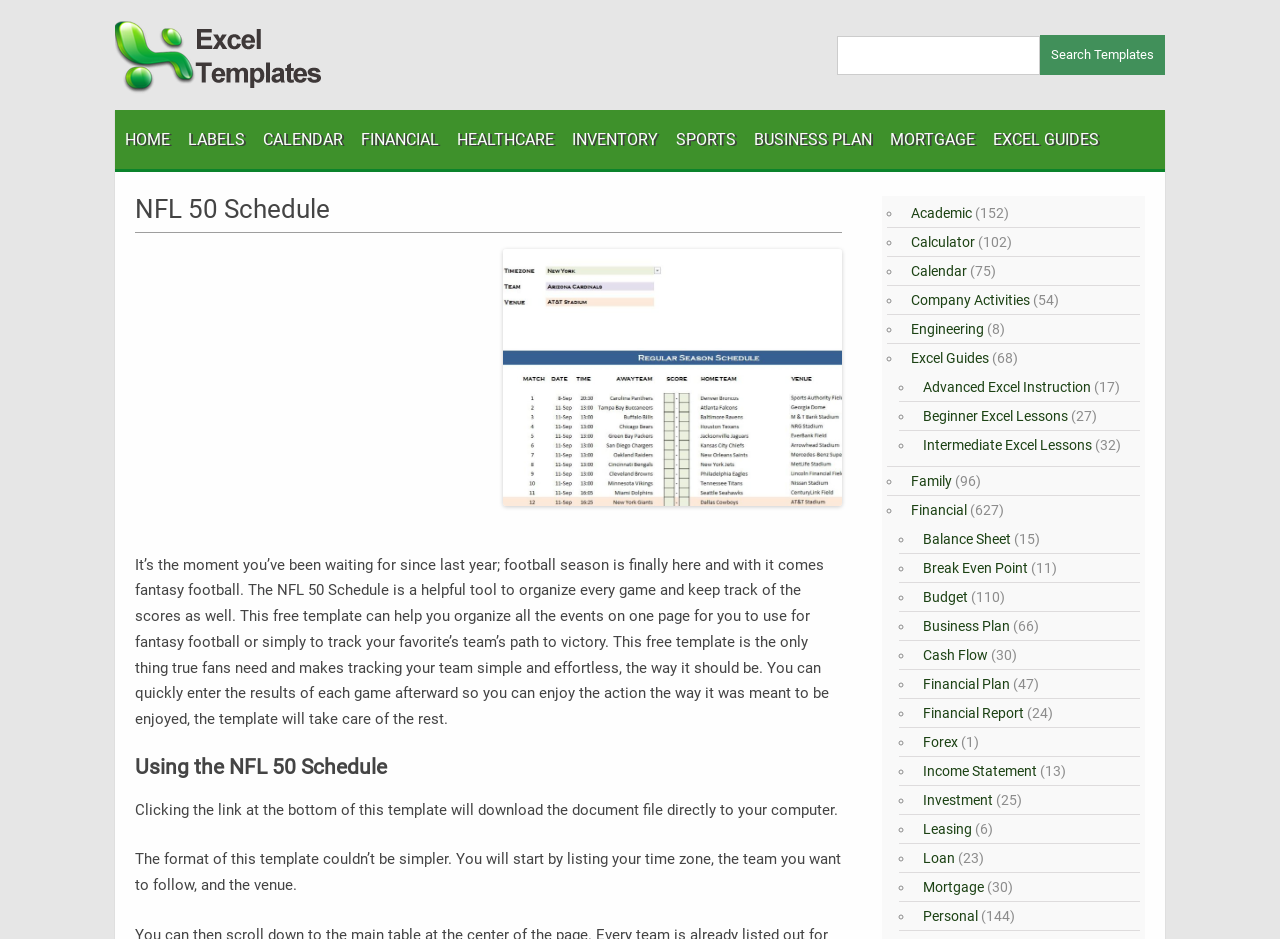Please locate the bounding box coordinates for the element that should be clicked to achieve the following instruction: "Click on BEGINNER EXCEL LESSONS link". Ensure the coordinates are given as four float numbers between 0 and 1, i.e., [left, top, right, bottom].

[0.776, 0.18, 0.932, 0.224]